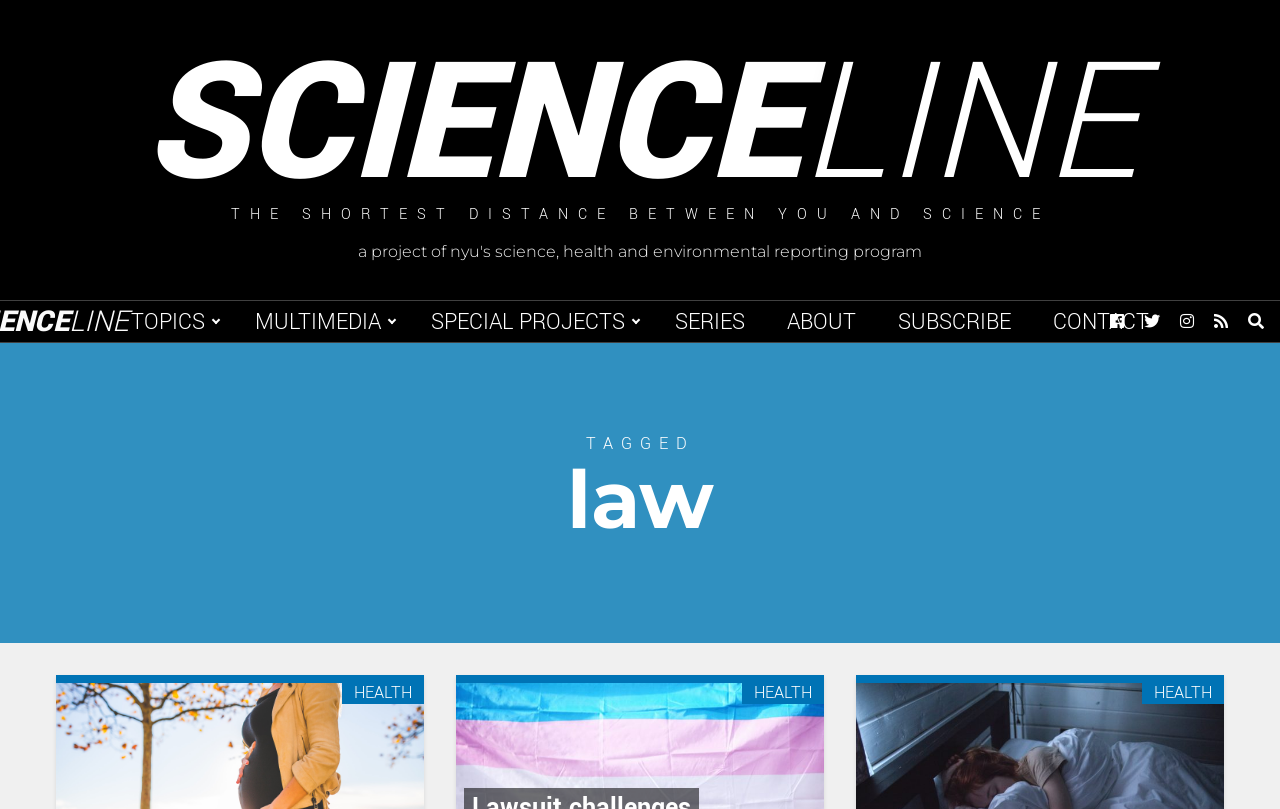Use a single word or phrase to respond to the question:
What is the name of the project?

SCIENCELINE